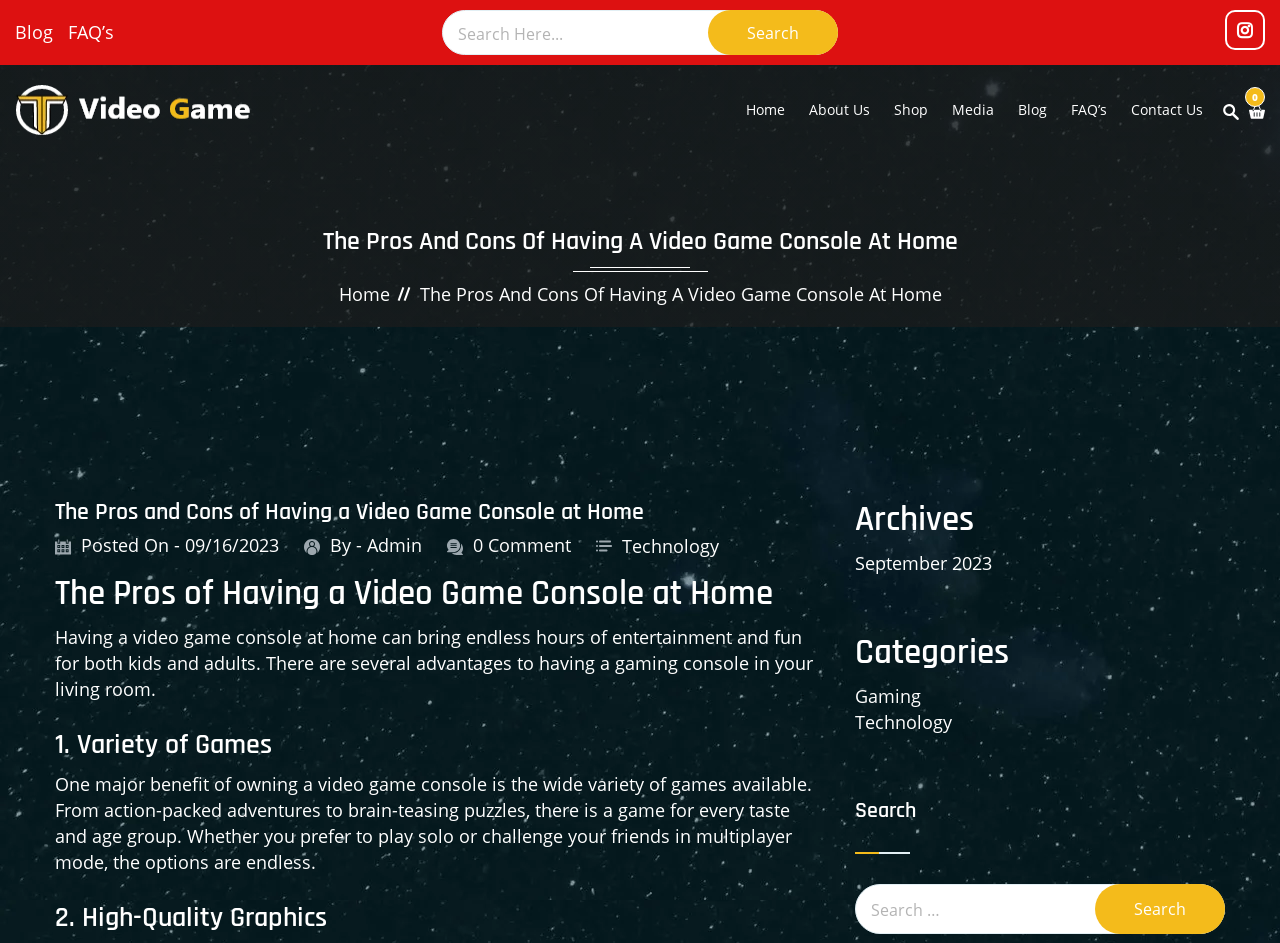Determine the bounding box coordinates of the clickable element to achieve the following action: 'Click on the image'. Provide the coordinates as four float values between 0 and 1, formatted as [left, top, right, bottom].

[0.012, 0.09, 0.2, 0.143]